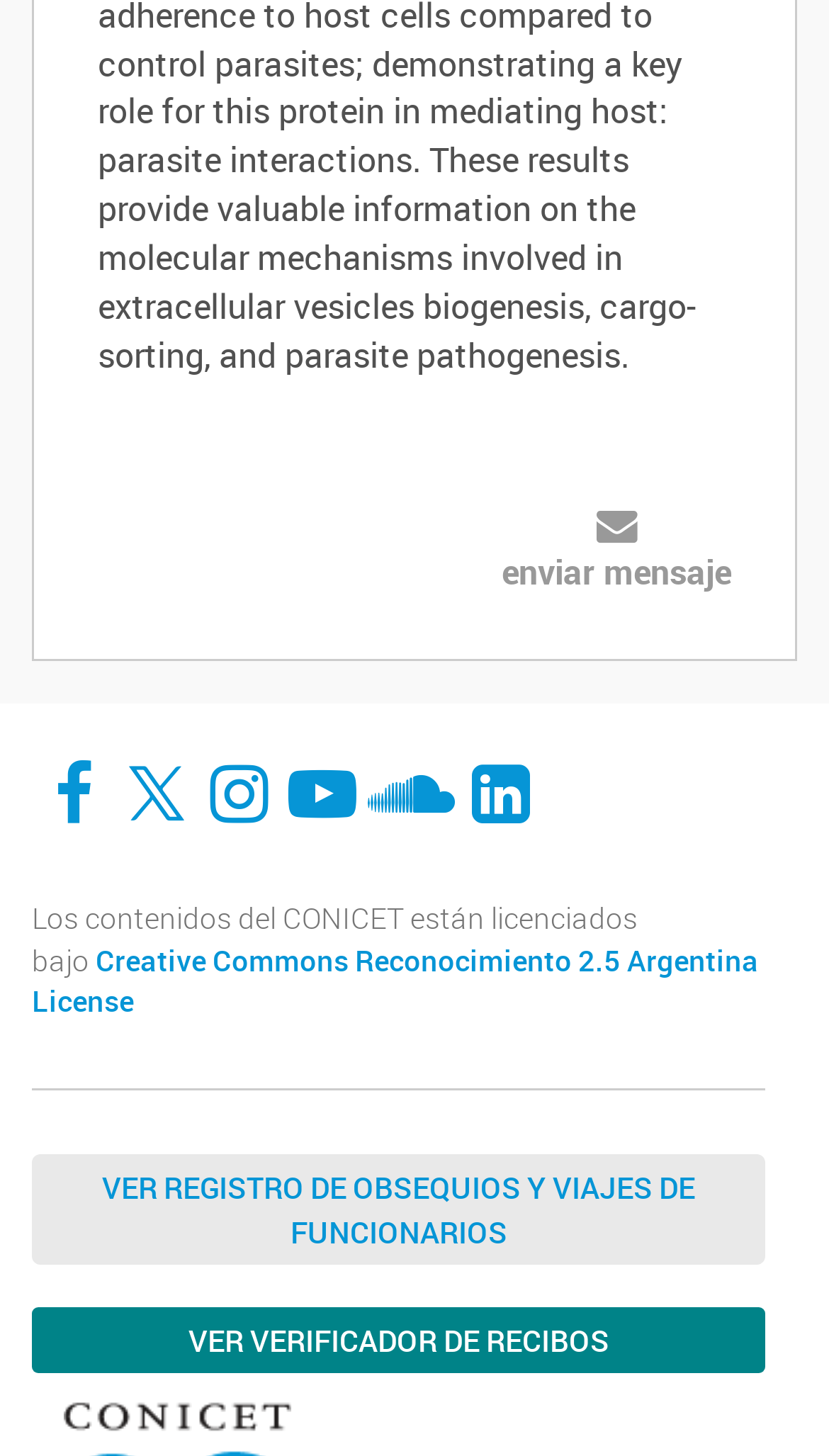Please find the bounding box coordinates for the clickable element needed to perform this instruction: "Send a message".

[0.605, 0.376, 0.882, 0.408]